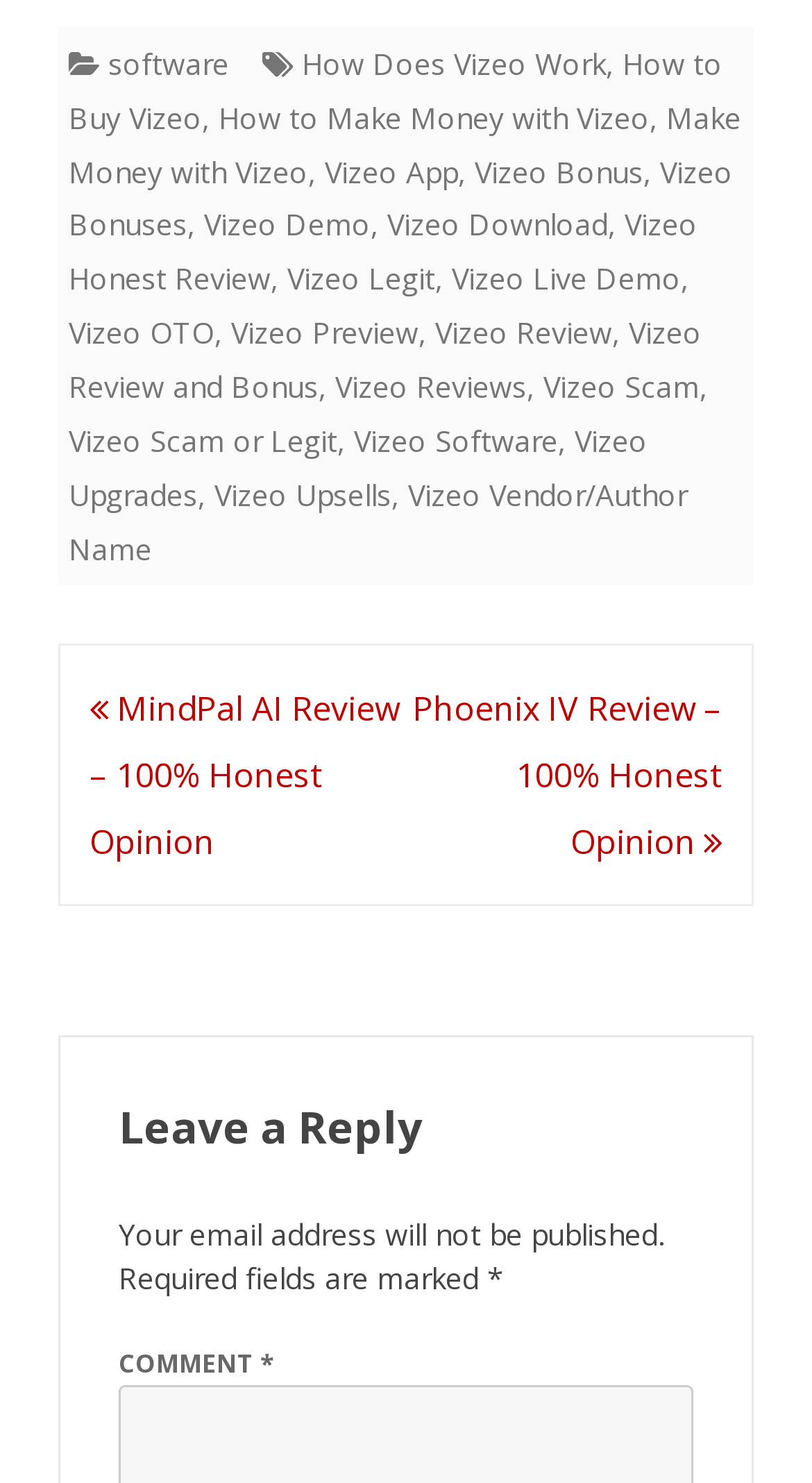Indicate the bounding box coordinates of the clickable region to achieve the following instruction: "Click on 'How Does Vizeo Work'."

[0.372, 0.029, 0.746, 0.056]